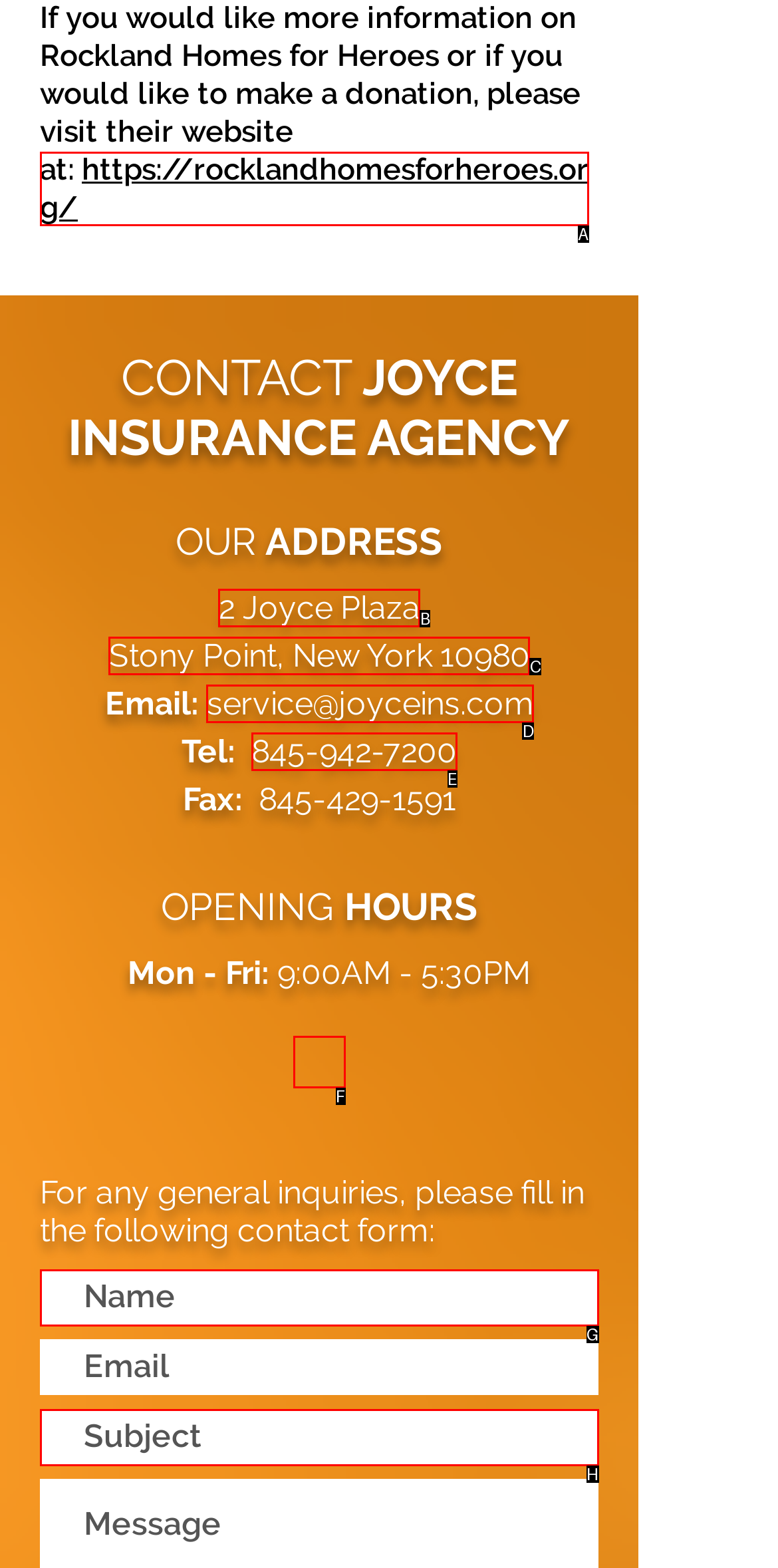Select the option that fits this description: 845-942-7200
Answer with the corresponding letter directly.

E